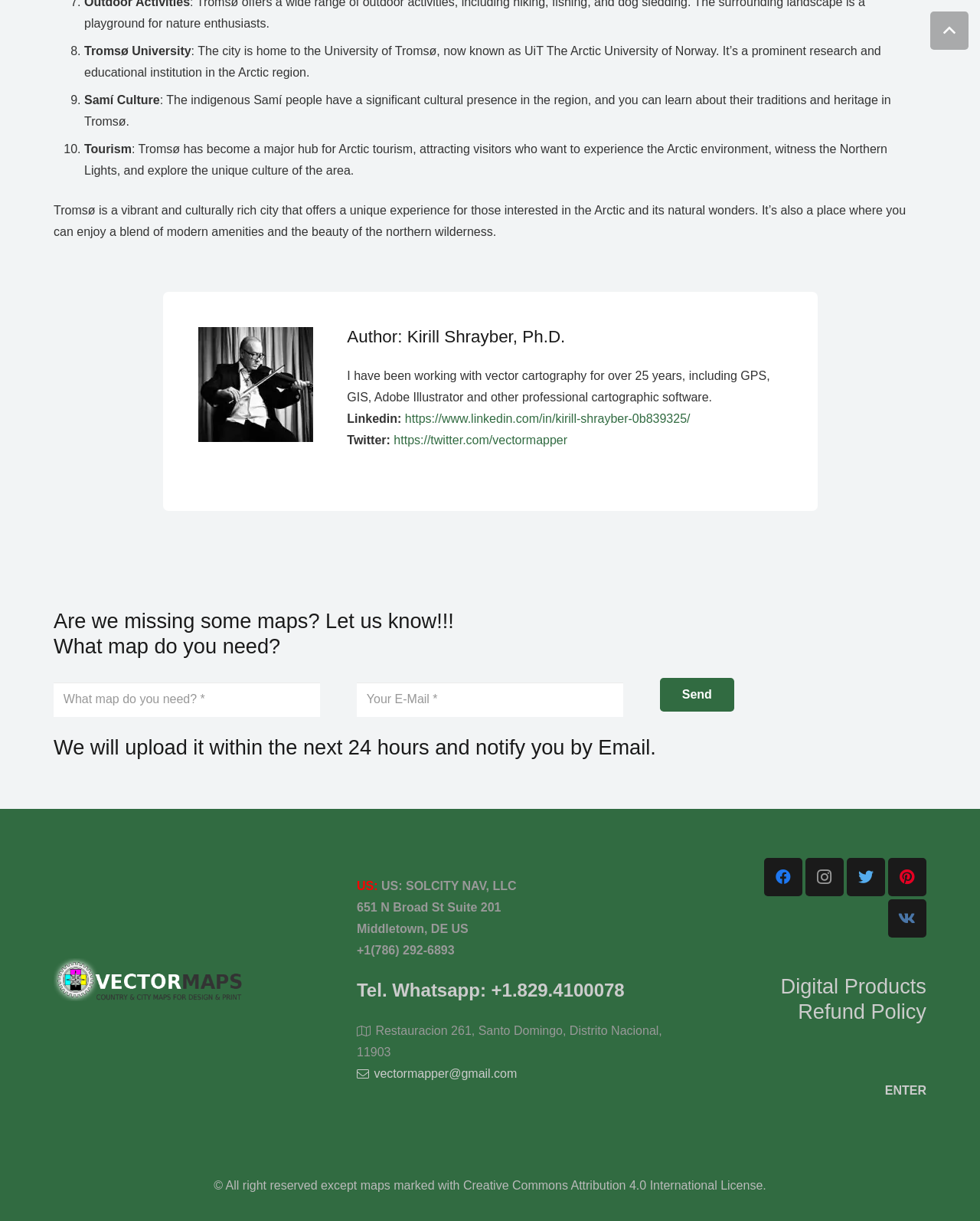Please give a concise answer to this question using a single word or phrase: 
What is the purpose of the textbox 'What map do you need? *'?

To request a map